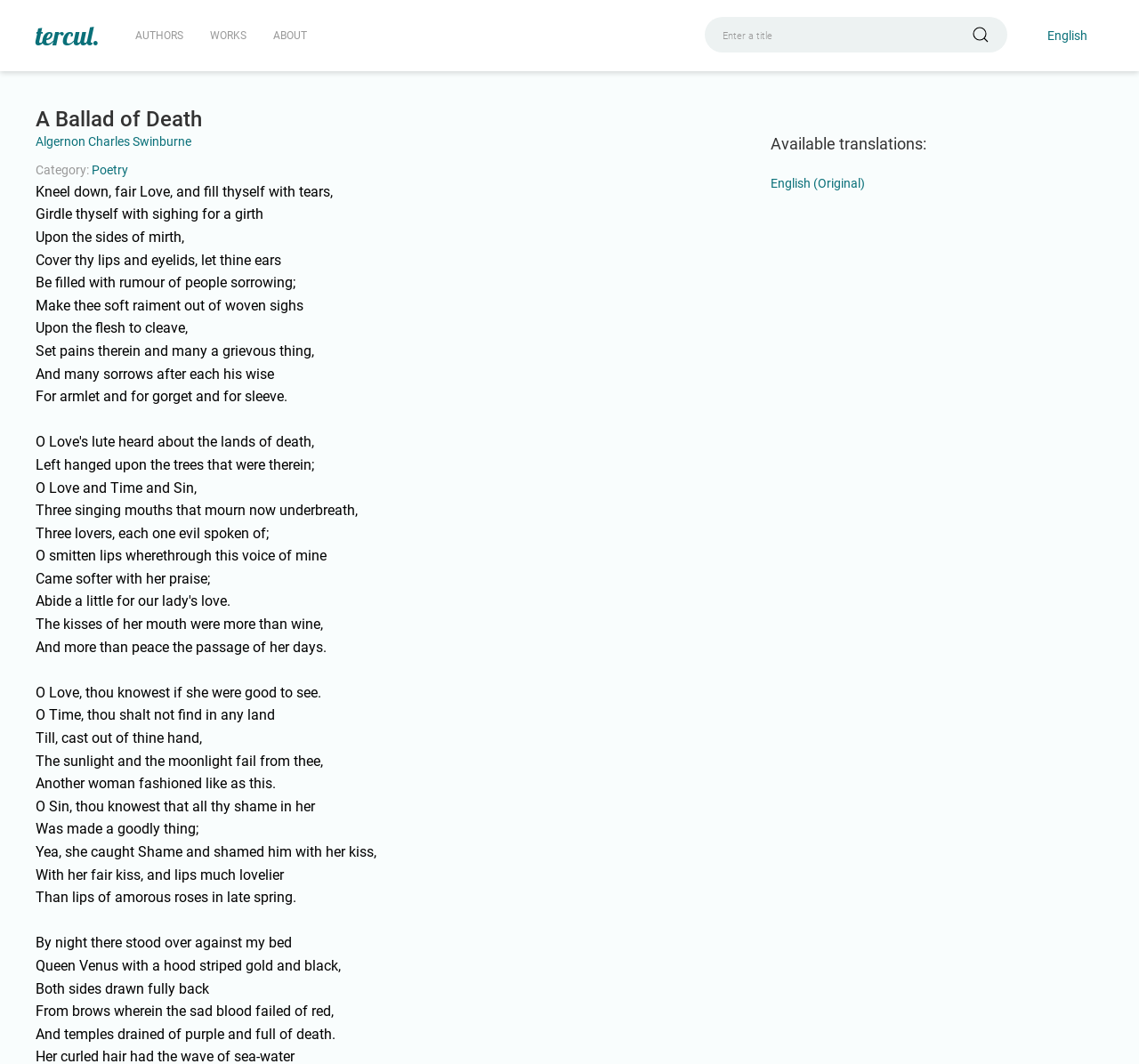Please look at the image and answer the question with a detailed explanation: What language is the poem in?

The language of the poem can be found in the static text element with the text 'English' at the top right corner of the webpage.